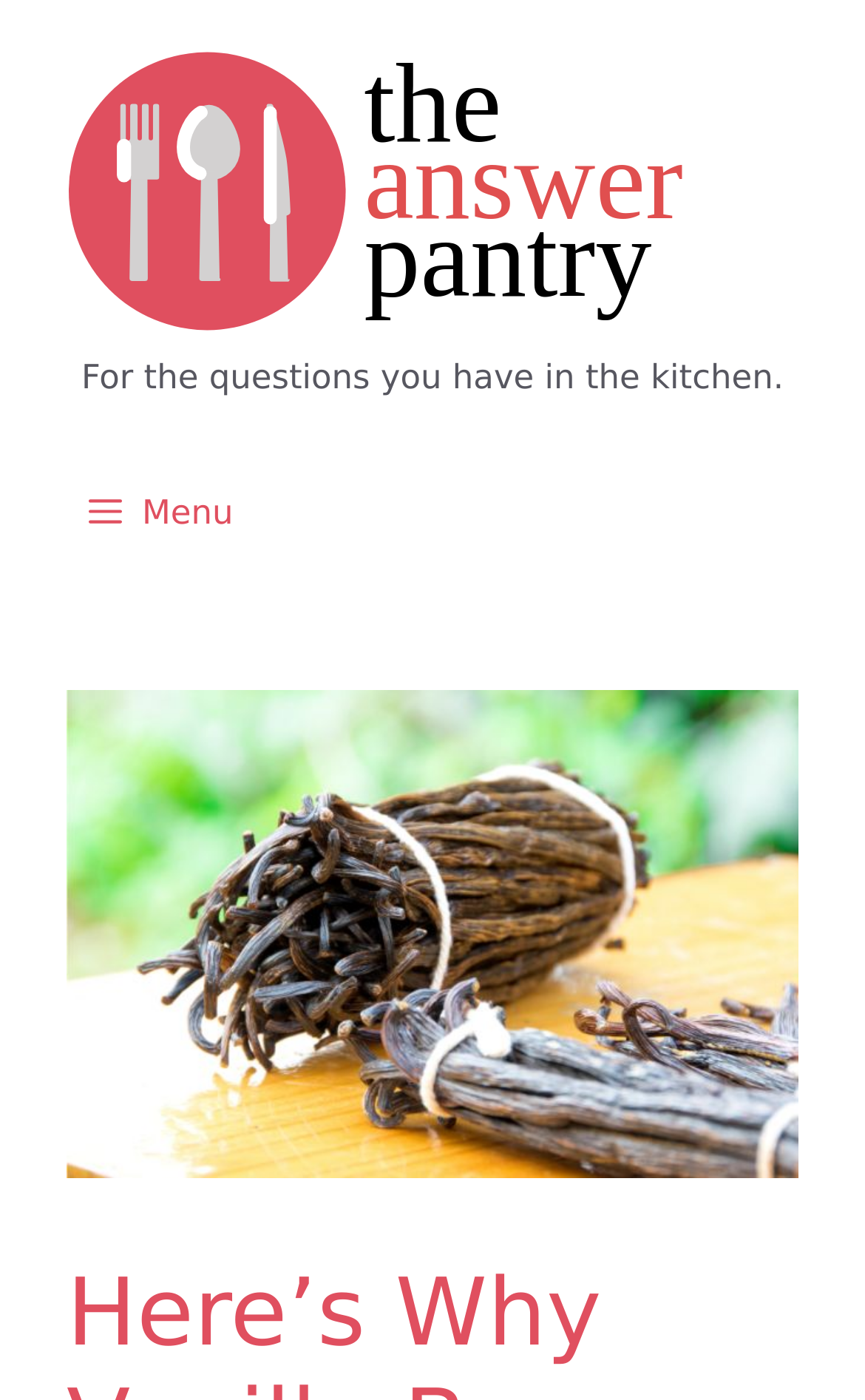What is the purpose of the website?
Please provide a comprehensive answer based on the information in the image.

The purpose of the website can be found in the static text in the banner section, which states 'For the questions you have in the kitchen', implying that the website is intended to provide answers to questions related to cooking and kitchen activities.